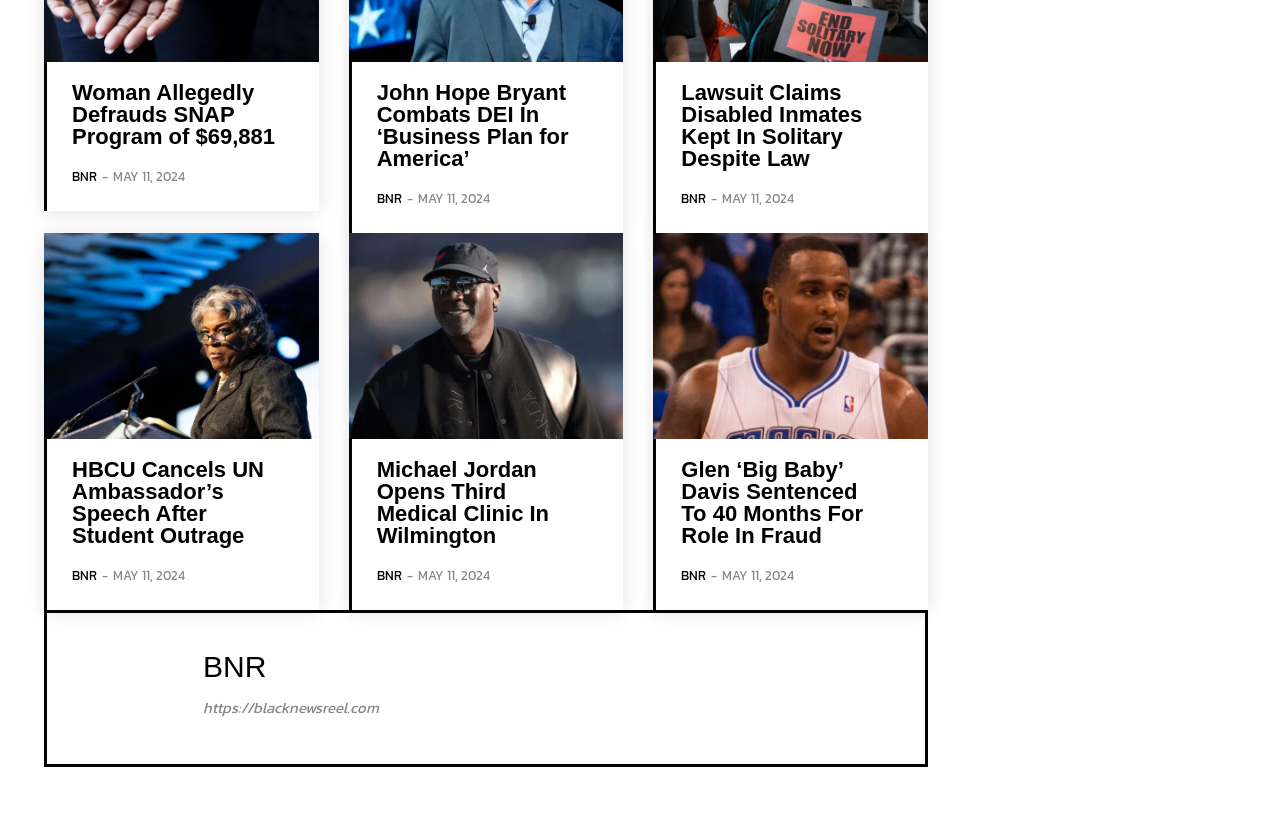Determine the bounding box coordinates of the clickable element necessary to fulfill the instruction: "Explore the Write for Wine website". Provide the coordinates as four float numbers within the 0 to 1 range, i.e., [left, top, right, bottom].

None